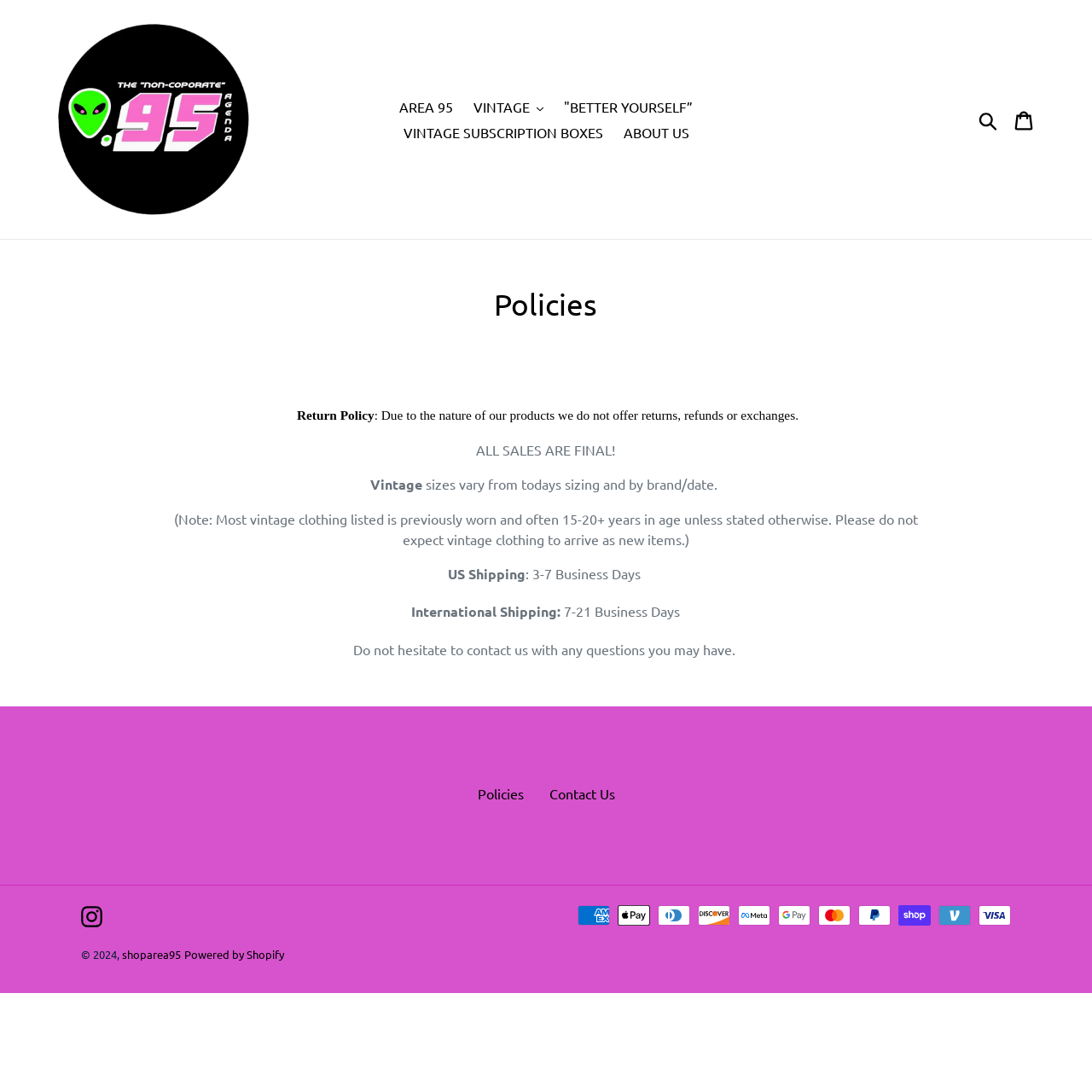Extract the bounding box of the UI element described as: "AREA 95".

[0.358, 0.086, 0.423, 0.109]